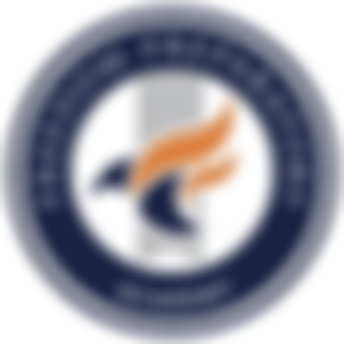Describe the image in great detail, covering all key points.

The image displays a circular logo featuring an artistic representation of an eagle, which serves as a symbol of strength and motivation. The eagle, colored in shades of blue and orange, is encircled by a navy background, enhancing its prominence. Inside the circular design, there is also a light gray area that likely contains text or additional elements related to the organization. This logo represents Freedom Preparatory Academy, located in Birmingham, Alabama, emphasizing its commitment to fostering an empowering educational environment. The design effectively conveys a sense of community and aspiration within the educational context.